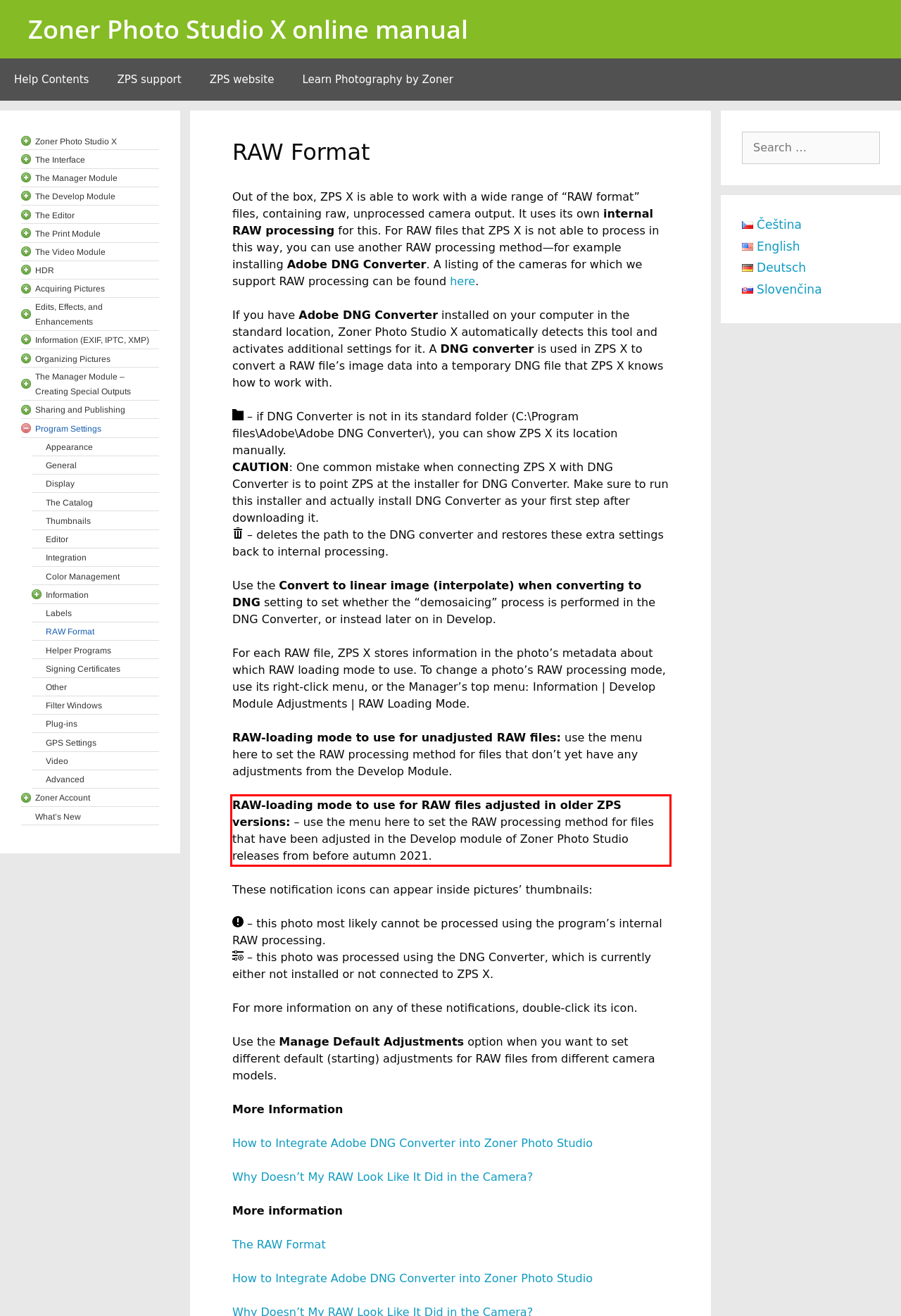Please look at the screenshot provided and find the red bounding box. Extract the text content contained within this bounding box.

RAW-loading mode to use for RAW files adjusted in older ZPS versions: – use the menu here to set the RAW processing method for files that have been adjusted in the Develop module of Zoner Photo Studio releases from before autumn 2021.